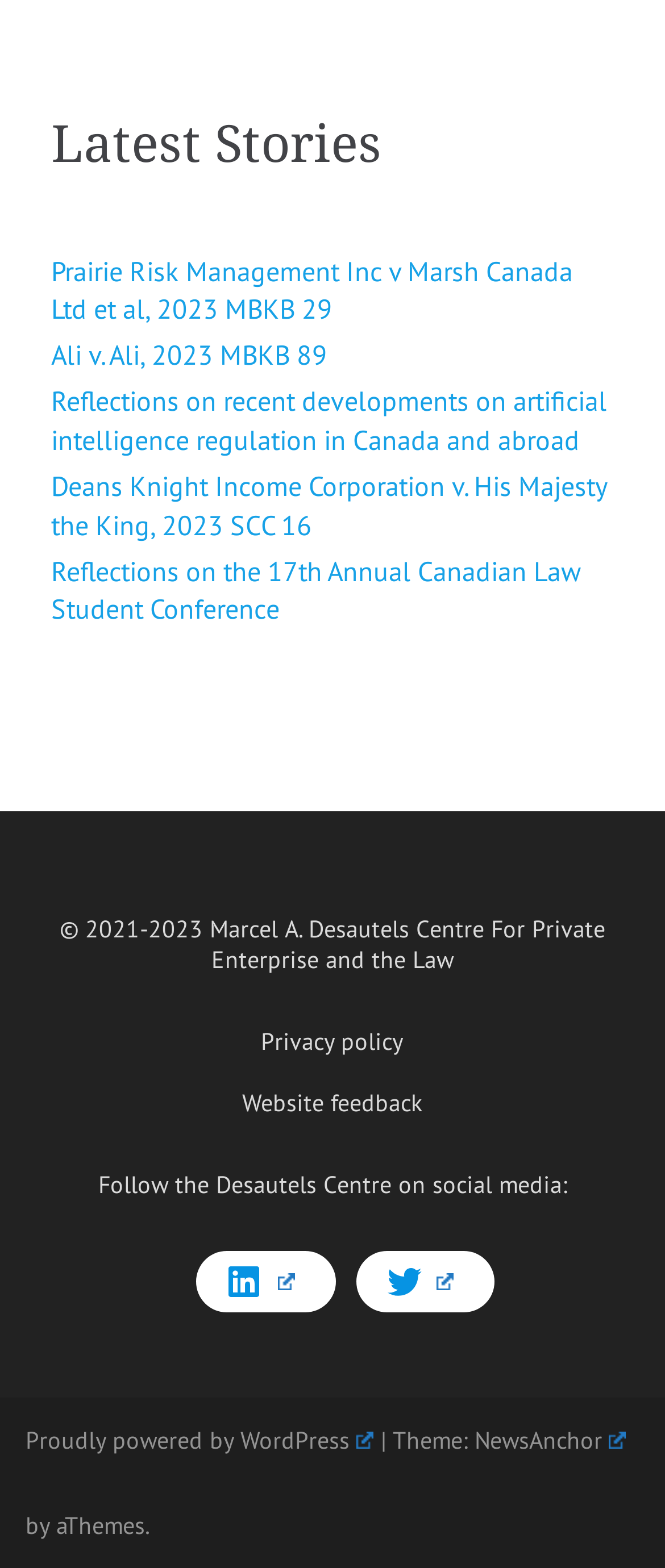Identify the bounding box coordinates of the specific part of the webpage to click to complete this instruction: "View the article about Reflections on recent developments on artificial intelligence regulation in Canada and abroad".

[0.077, 0.245, 0.913, 0.291]